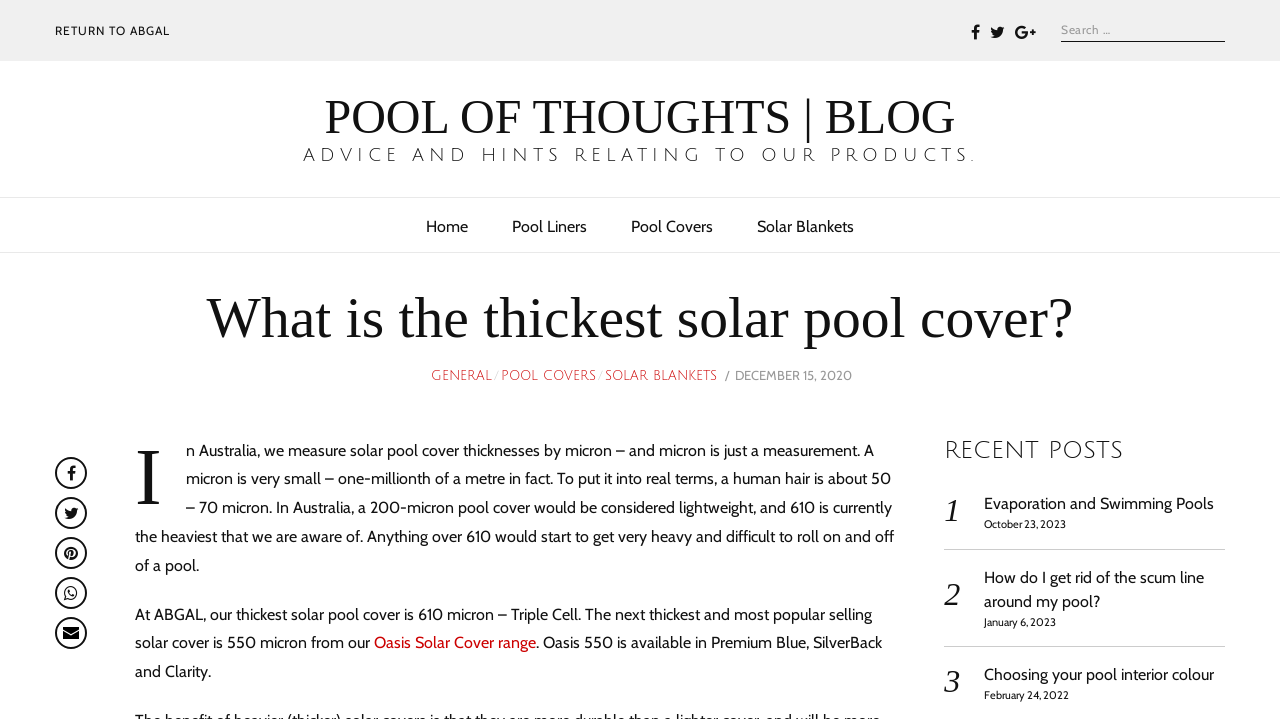Identify the main title of the webpage and generate its text content.

What is the thickest solar pool cover?